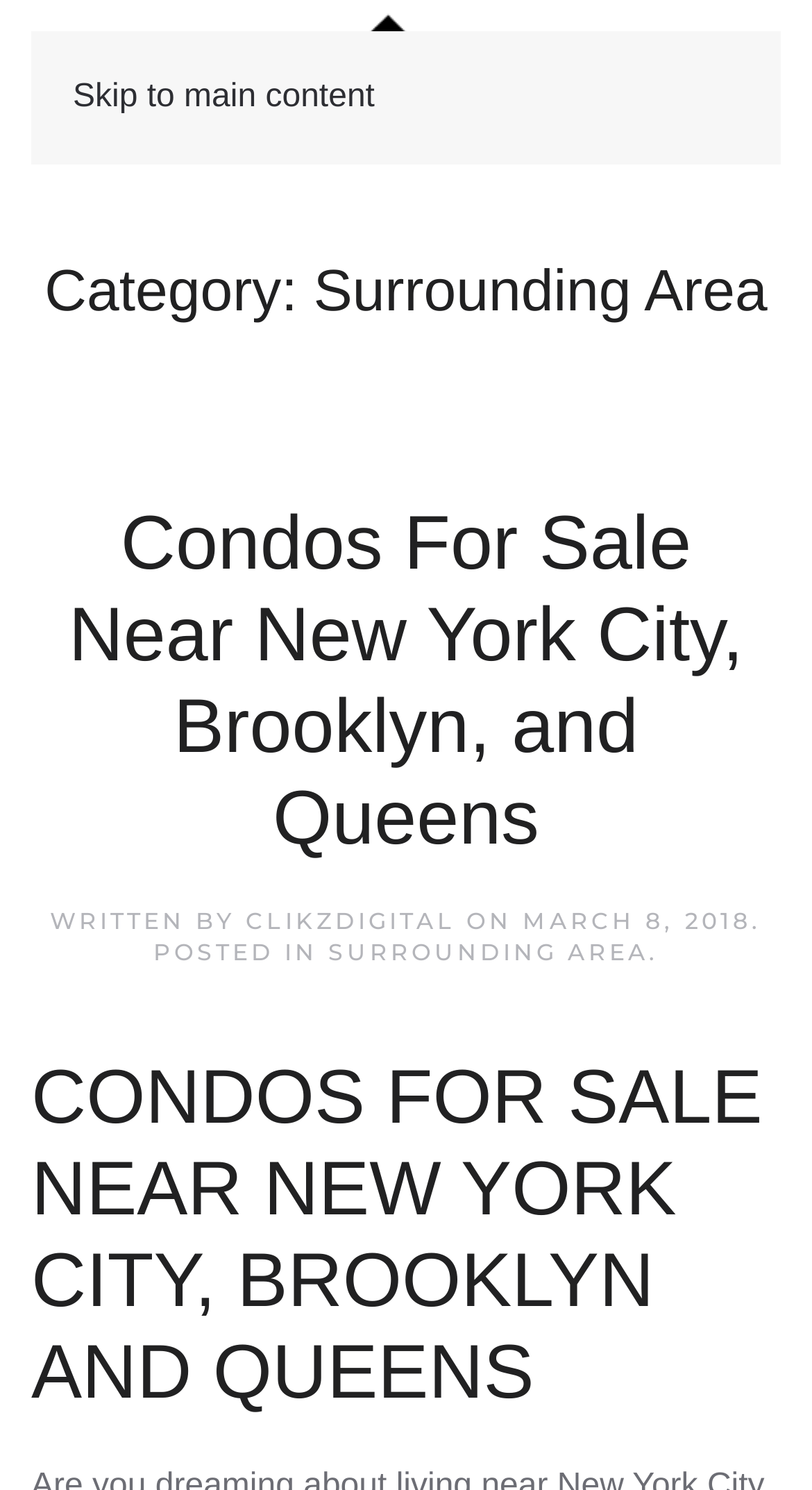Identify and extract the main heading of the webpage.

Category: Surrounding Area